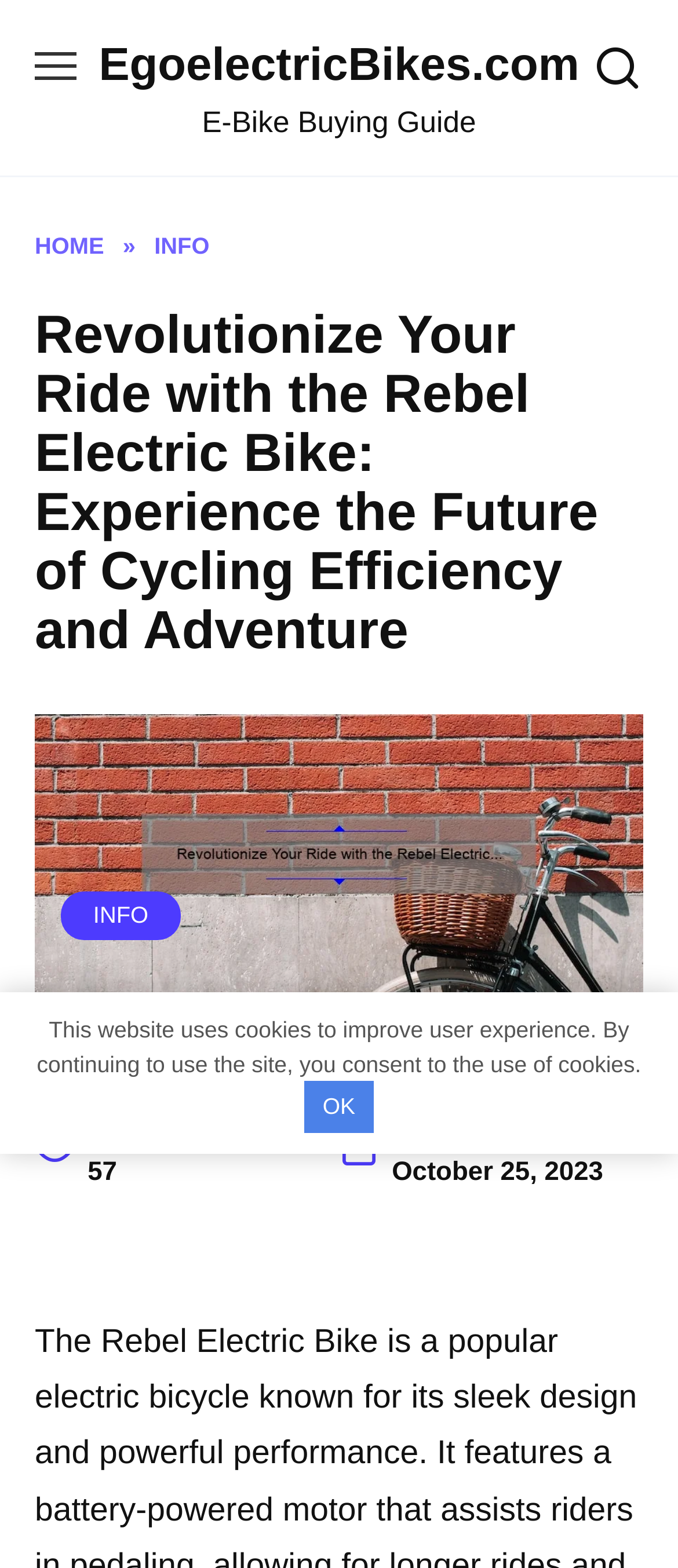Give a one-word or phrase response to the following question: What is the name of the e-bike?

Rebel Electric Bike